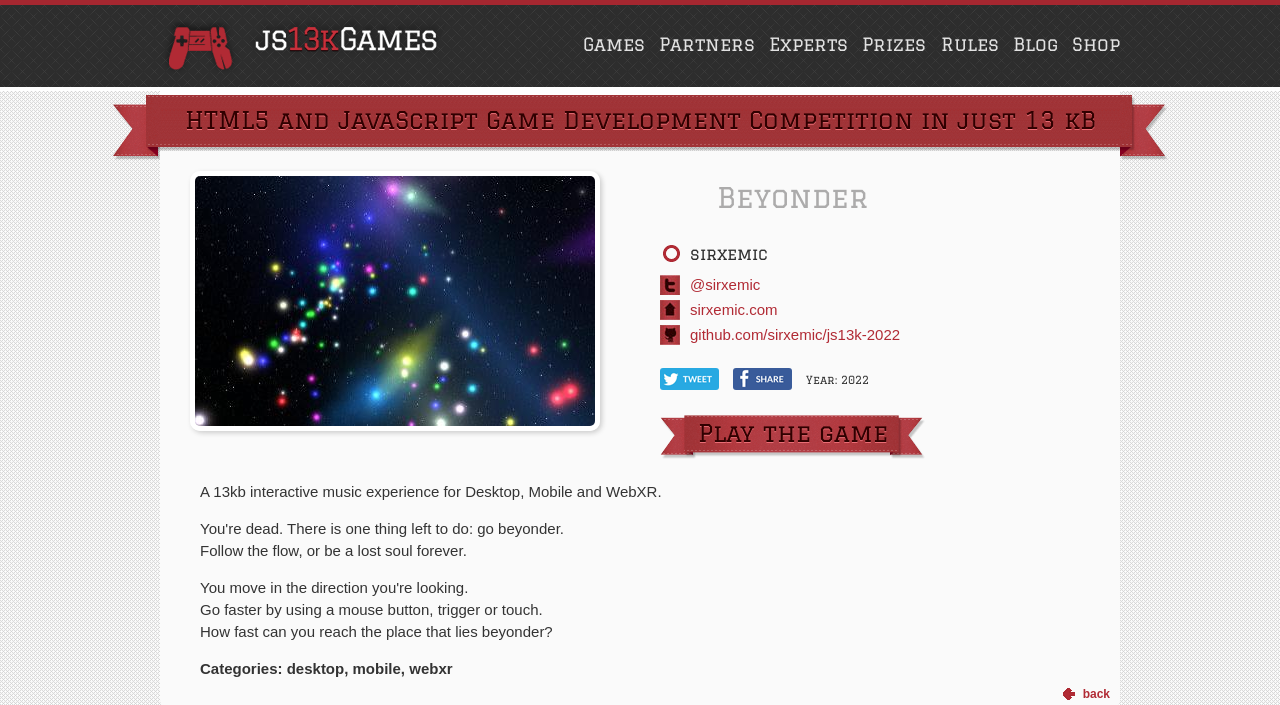Provide a brief response to the question below using one word or phrase:
What is the purpose of using a mouse button, trigger, or touch?

Go faster